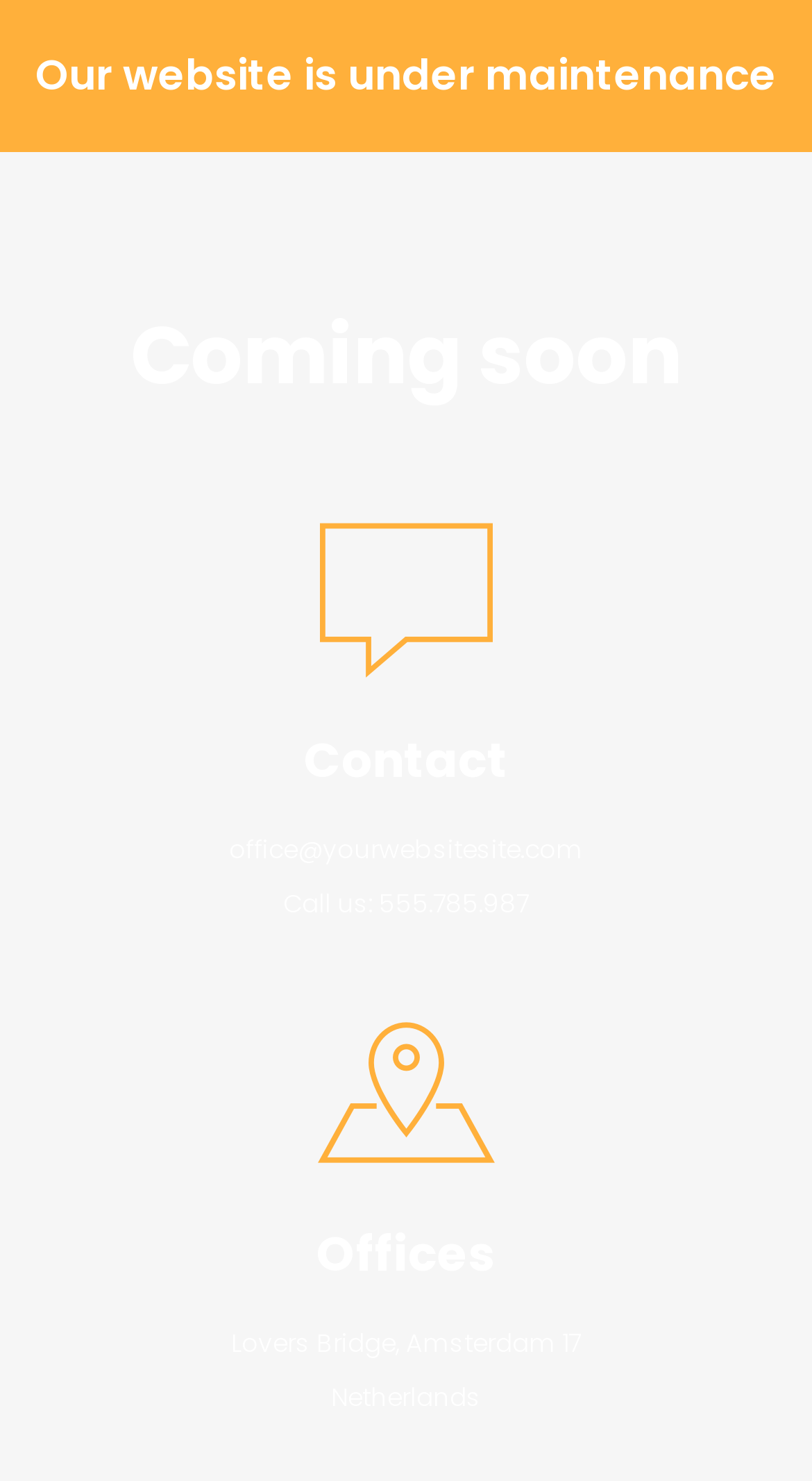What is the current status of the website?
Provide a fully detailed and comprehensive answer to the question.

The website is currently under maintenance as indicated by the heading 'Our website is under maintenance' at the top of the page.